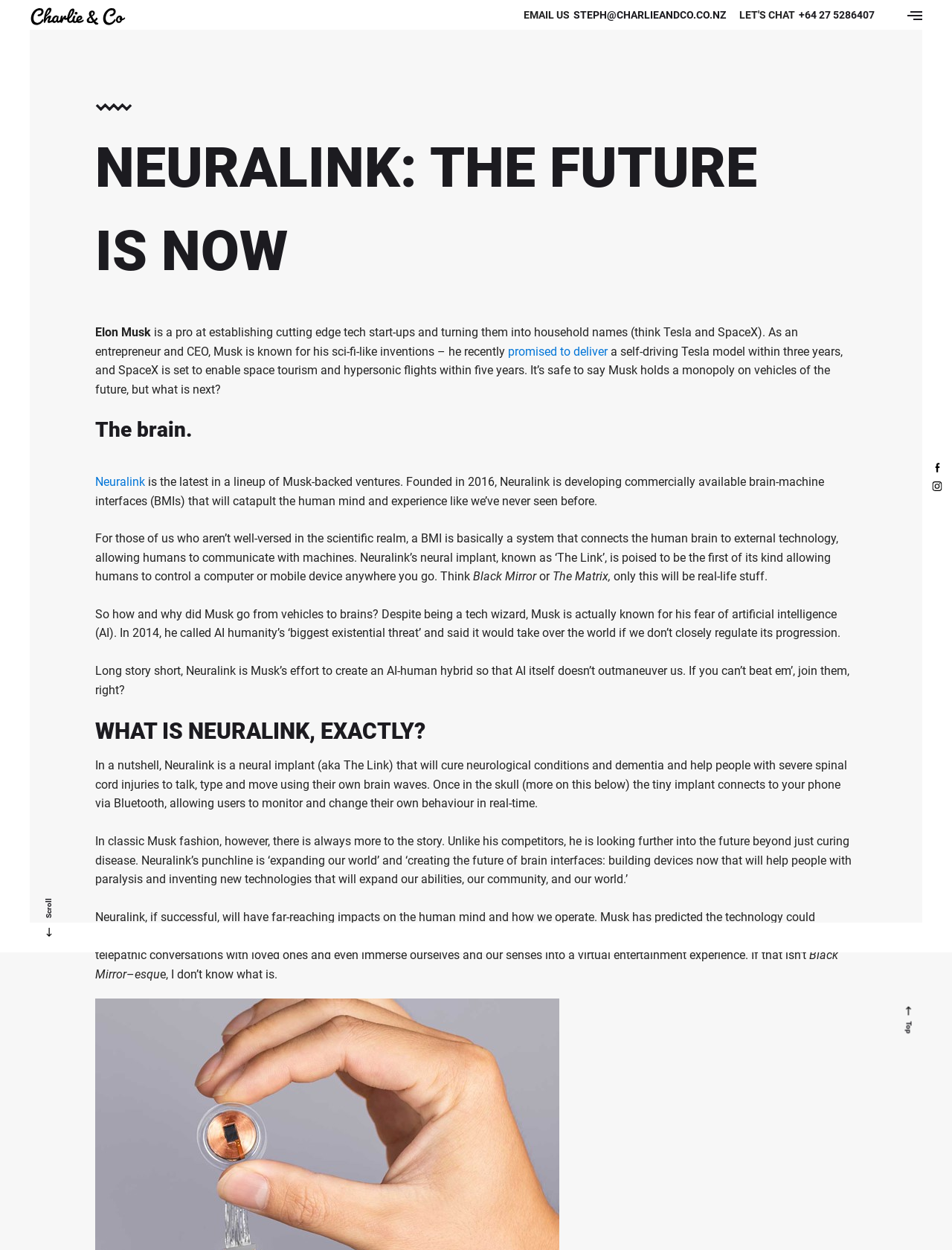What is the purpose of Neuralink?
Based on the screenshot, give a detailed explanation to answer the question.

The purpose of Neuralink is to create an AI-human hybrid, allowing humans to control a computer or mobile device anywhere they go, and eventually enable humans to replay memories and download their consciousness to robotic bodies.